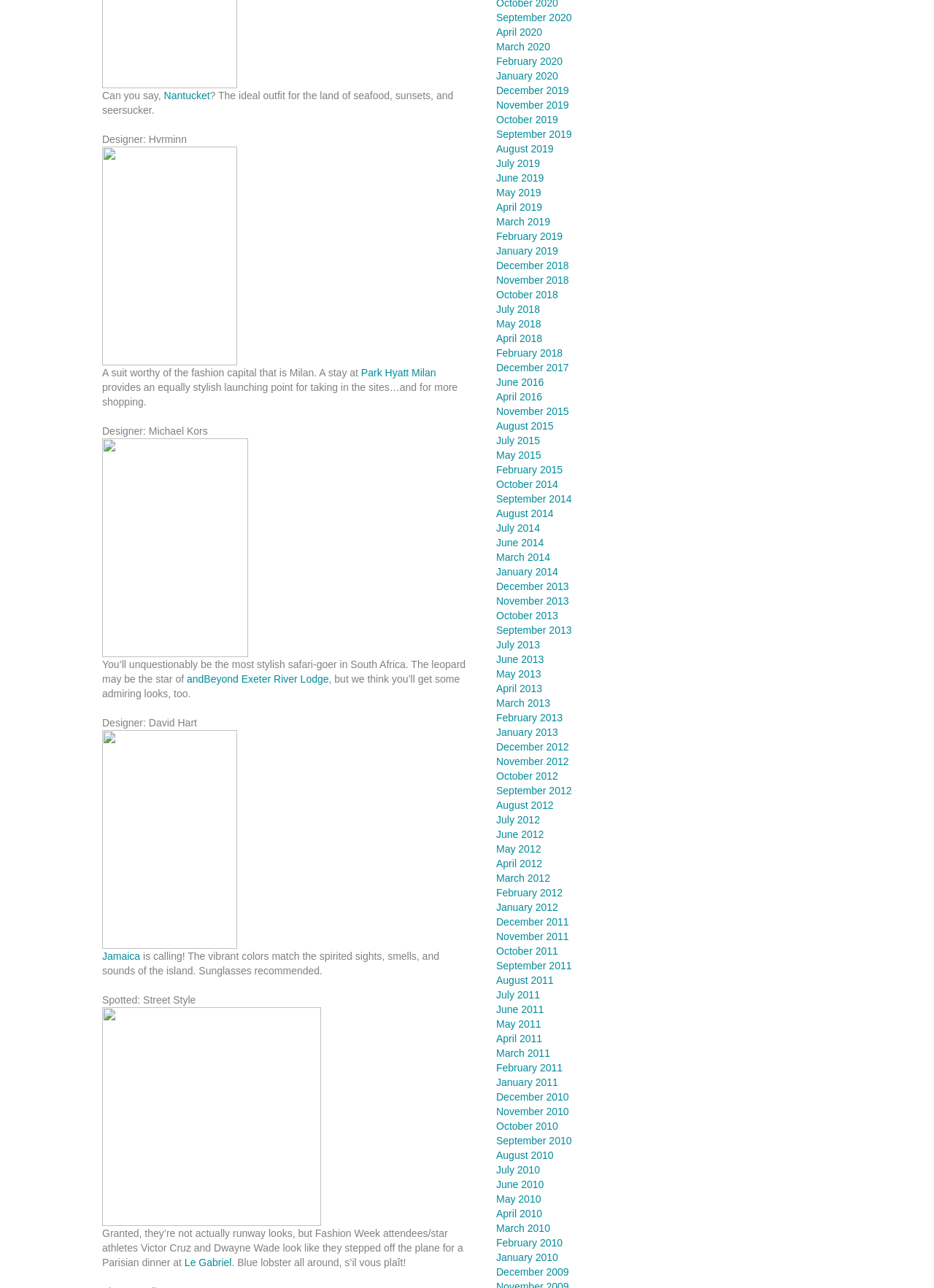What is the occupation of Victor Cruz and Dwayne Wade?
Please give a well-detailed answer to the question.

The text mentions 'Fashion Week attendees/star athletes Victor Cruz and Dwayne Wade...' which indicates that Victor Cruz and Dwayne Wade are star athletes.